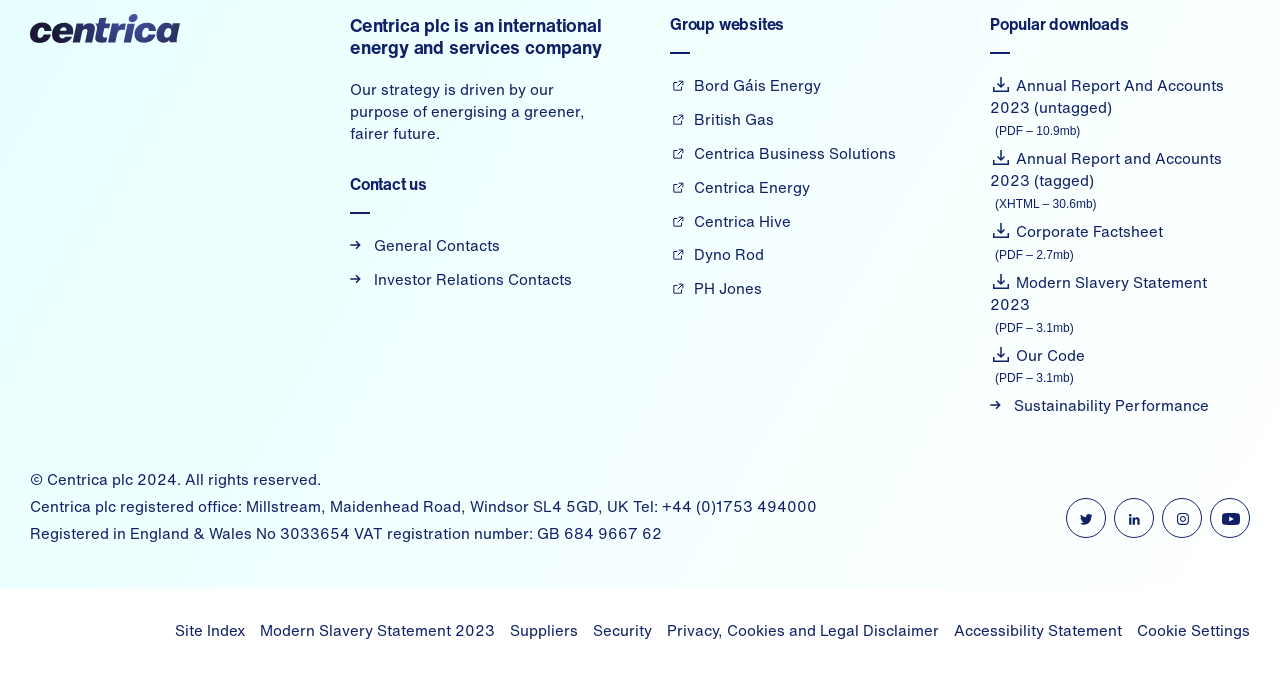Provide your answer in a single word or phrase: 
What social media platforms does the company have?

Twitter, LinkedIn, Instagram, YouTube